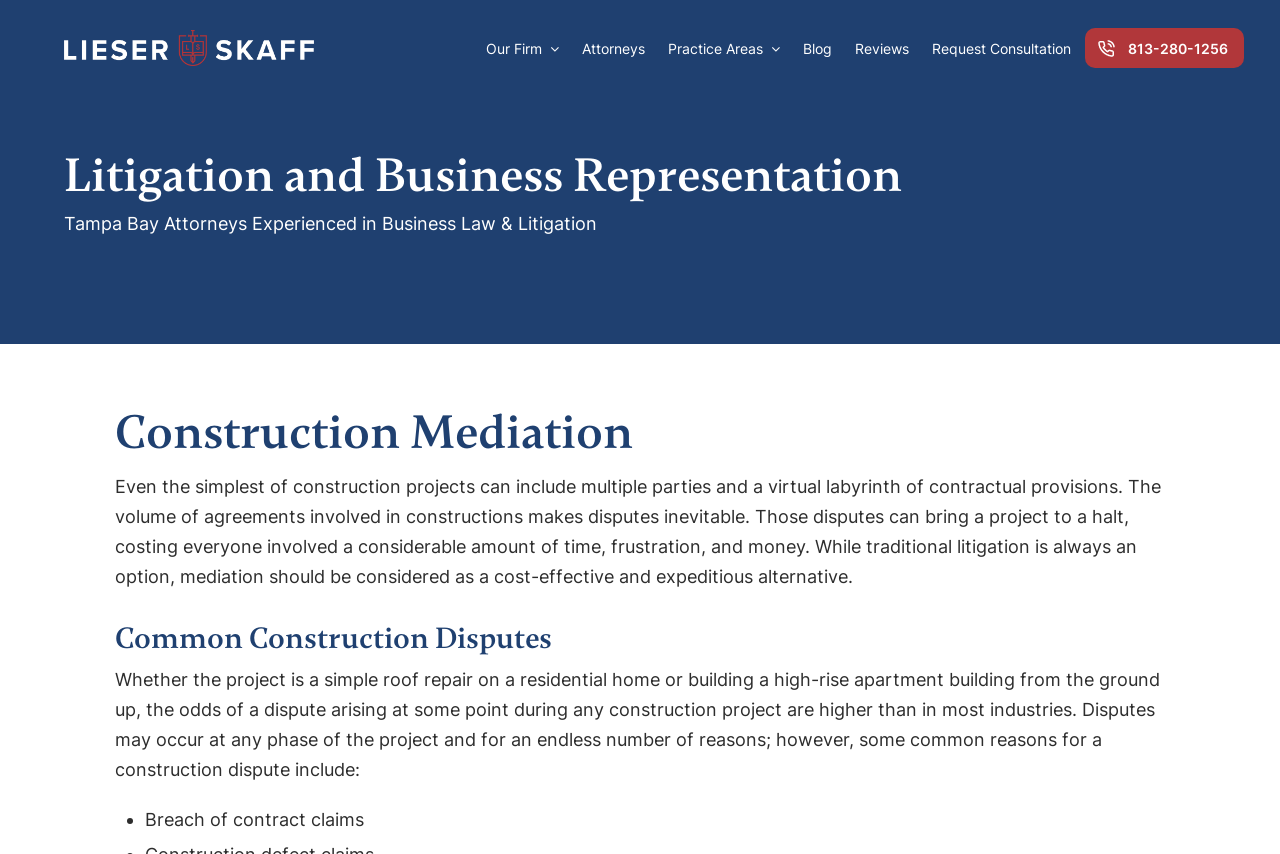How many links are in the main navigation menu?
Respond with a short answer, either a single word or a phrase, based on the image.

7